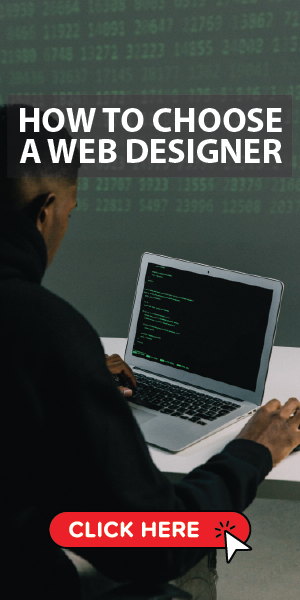Respond with a single word or phrase to the following question:
What is the dominant color in the background?

Green